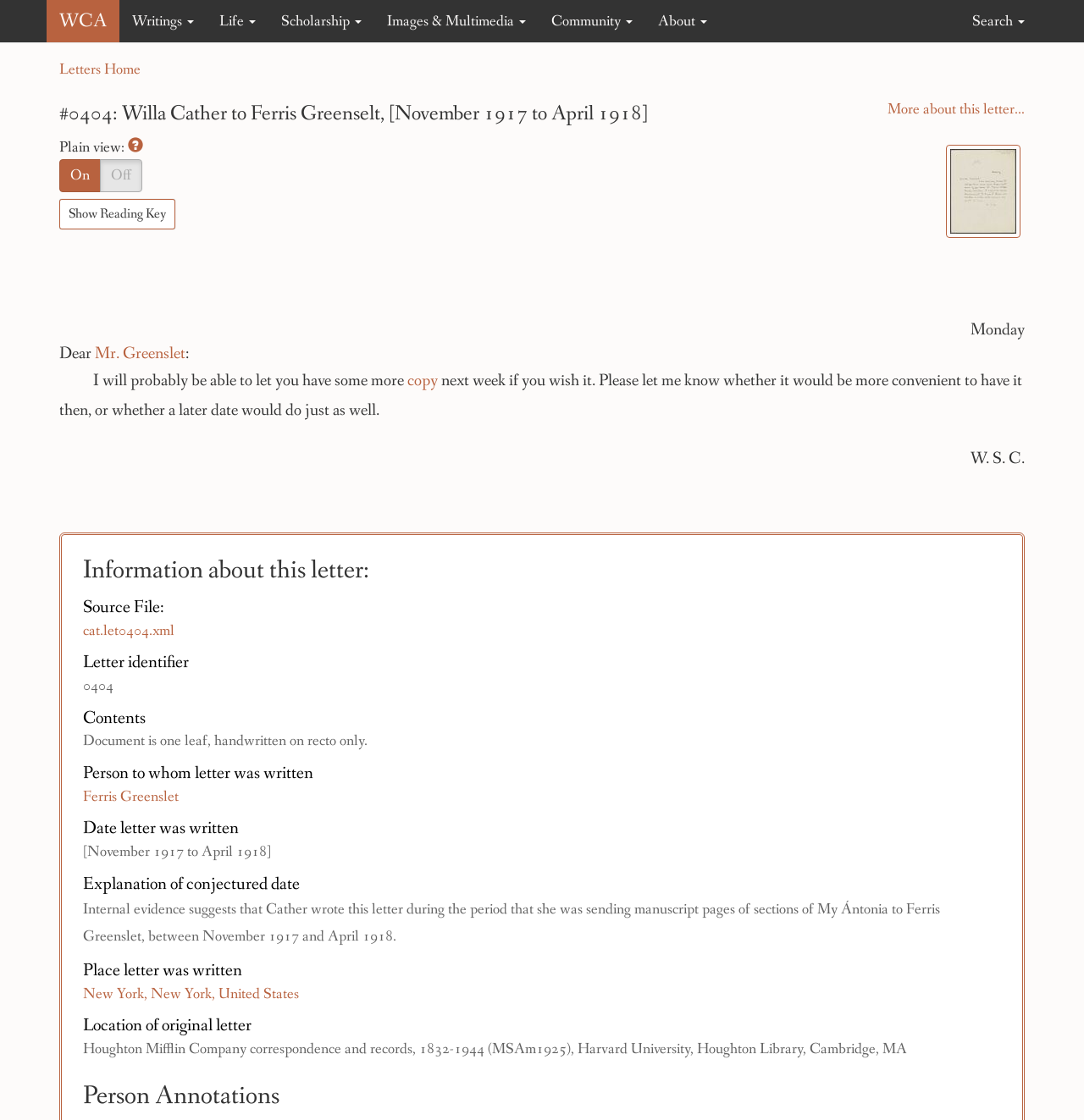Determine the bounding box coordinates in the format (top-left x, top-left y, bottom-right x, bottom-right y). Ensure all values are floating point numbers between 0 and 1. Identify the bounding box of the UI element described by: Empress and Cergo Crowns

None